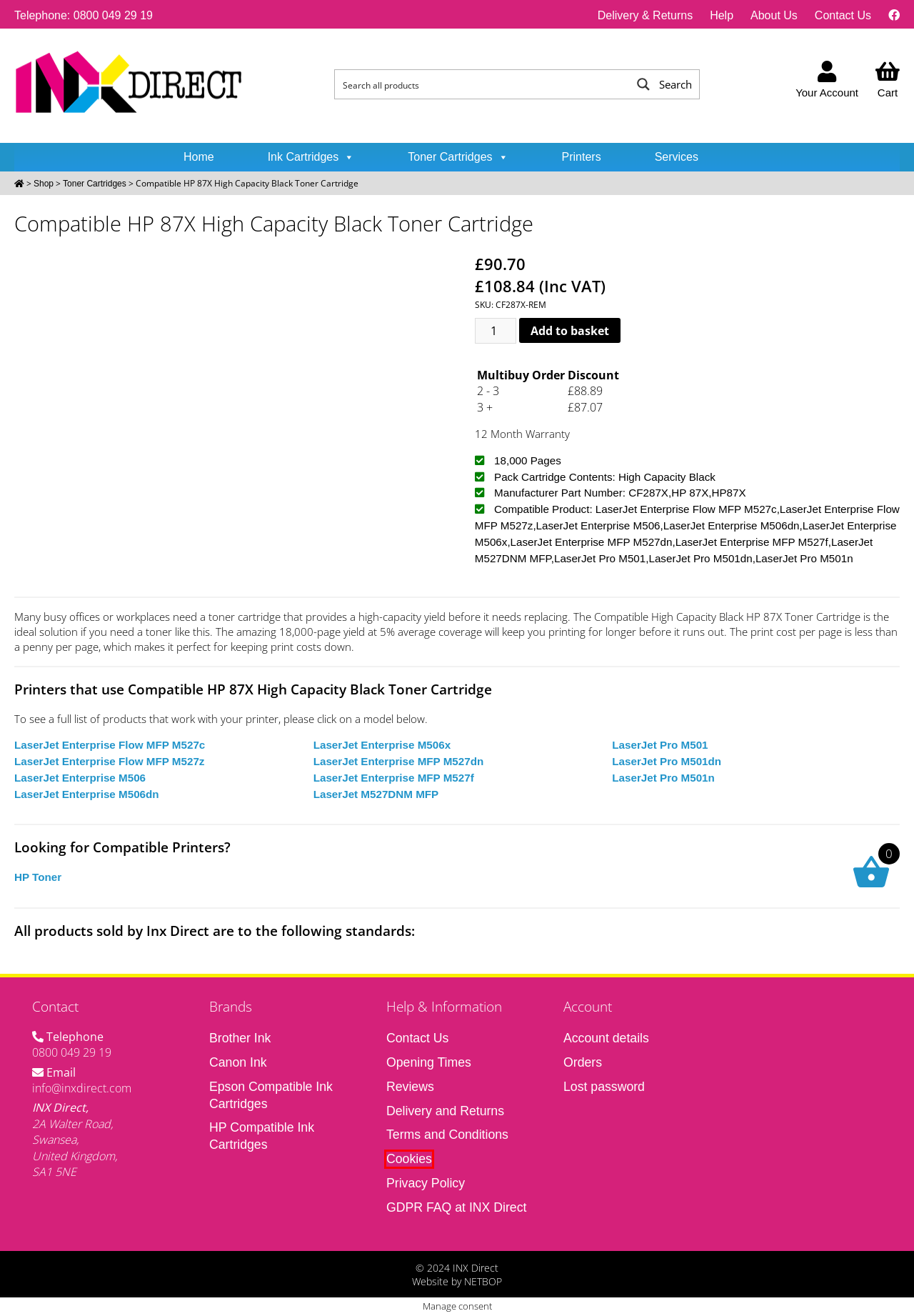Analyze the webpage screenshot with a red bounding box highlighting a UI element. Select the description that best matches the new webpage after clicking the highlighted element. Here are the options:
A. INX Direct | Highest Quality Ink & Toner Cartridges
B. Quality Ink Cartridges For All Makes & Models Of Printer
C. Delivery and Returns - INX Direct
D. My account - INX Direct
E. How Can We Help | Services & Repairs - INX DIrect
F. Cookies - INX Direct
G. Opening Times - INX Direct
H. Terms and Conditions - INX Direct

F